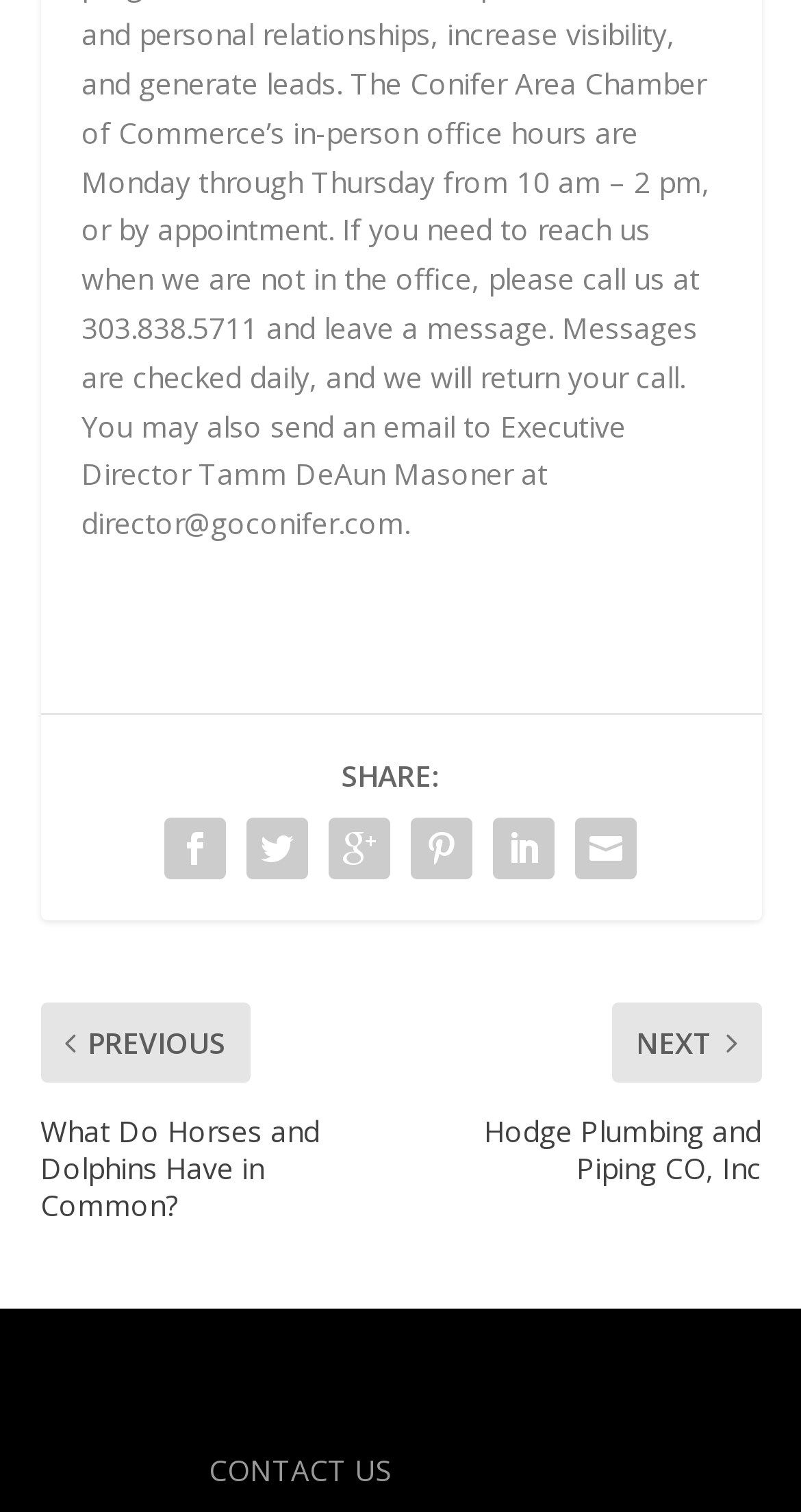Please locate the UI element described by "Elegant Themes" and provide its bounding box coordinates.

[0.35, 0.889, 0.627, 0.914]